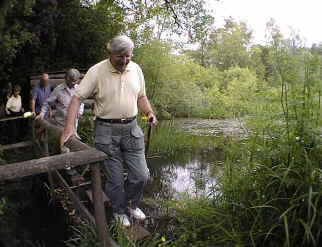Provide a thorough description of what you see in the image.

The image captures a serene moment in a natural setting, where a group of individuals is engaged in a peaceful outdoor activity, likely part of a course focused on British wildlife and habitats. In the foreground, a man walks carefully along a wooden beam, which serves as a walkway over a tranquil pond surrounded by lush greenery. His focused expression suggests he is attentive to his surroundings, highlighting a connection with nature.

In the background, other participants can be seen, indicating that this is a shared experience, likely part of a guided exploration or educational activity. The vibrant foliage and the still water contribute to the idyllic atmosphere, showcasing the beauty of the Devon countryside. This engaging setting emphasizes the course’s aim to encourage a deeper understanding and appreciation of the wildlife and habitats within the region.